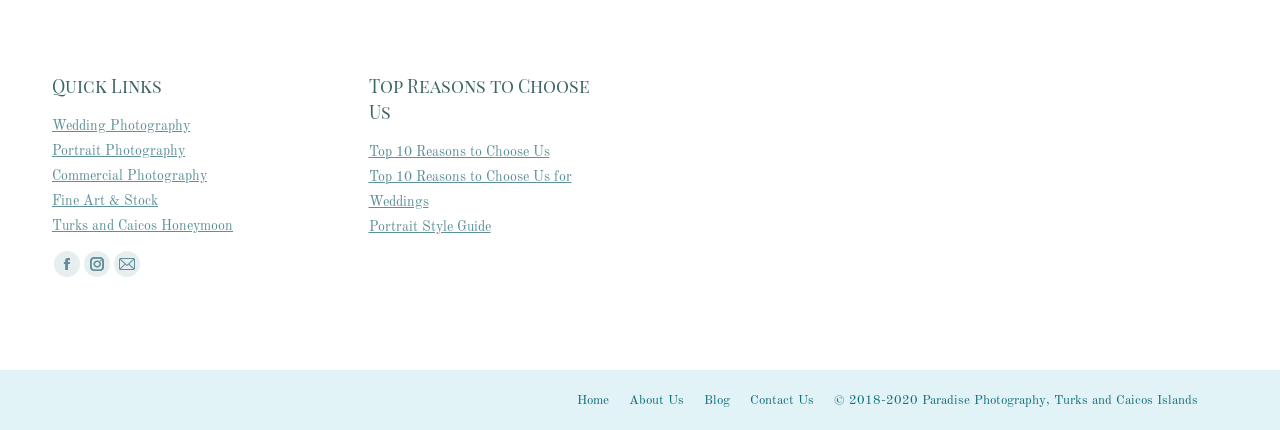Please provide the bounding box coordinates in the format (top-left x, top-left y, bottom-right x, bottom-right y). Remember, all values are floating point numbers between 0 and 1. What is the bounding box coordinate of the region described as: Portrait Style Guide

[0.288, 0.512, 0.383, 0.545]